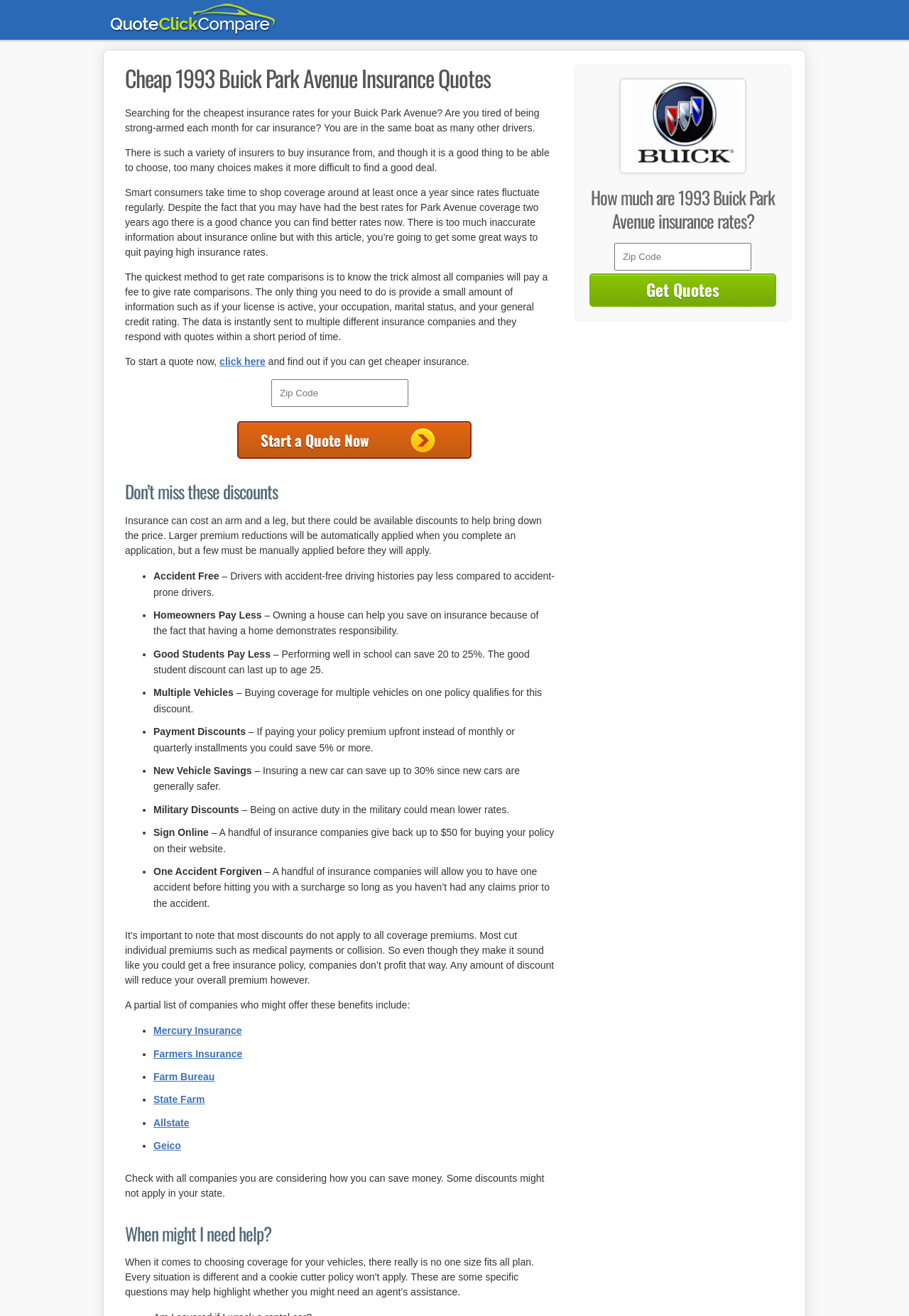What is the topic of the webpage?
Answer the question in a detailed and comprehensive manner.

The webpage appears to be focused on providing information and resources related to insurance for 1993 Buick Park Avenue vehicles. It discusses various aspects of insurance, including discounts, rates, and the process of getting quotes.